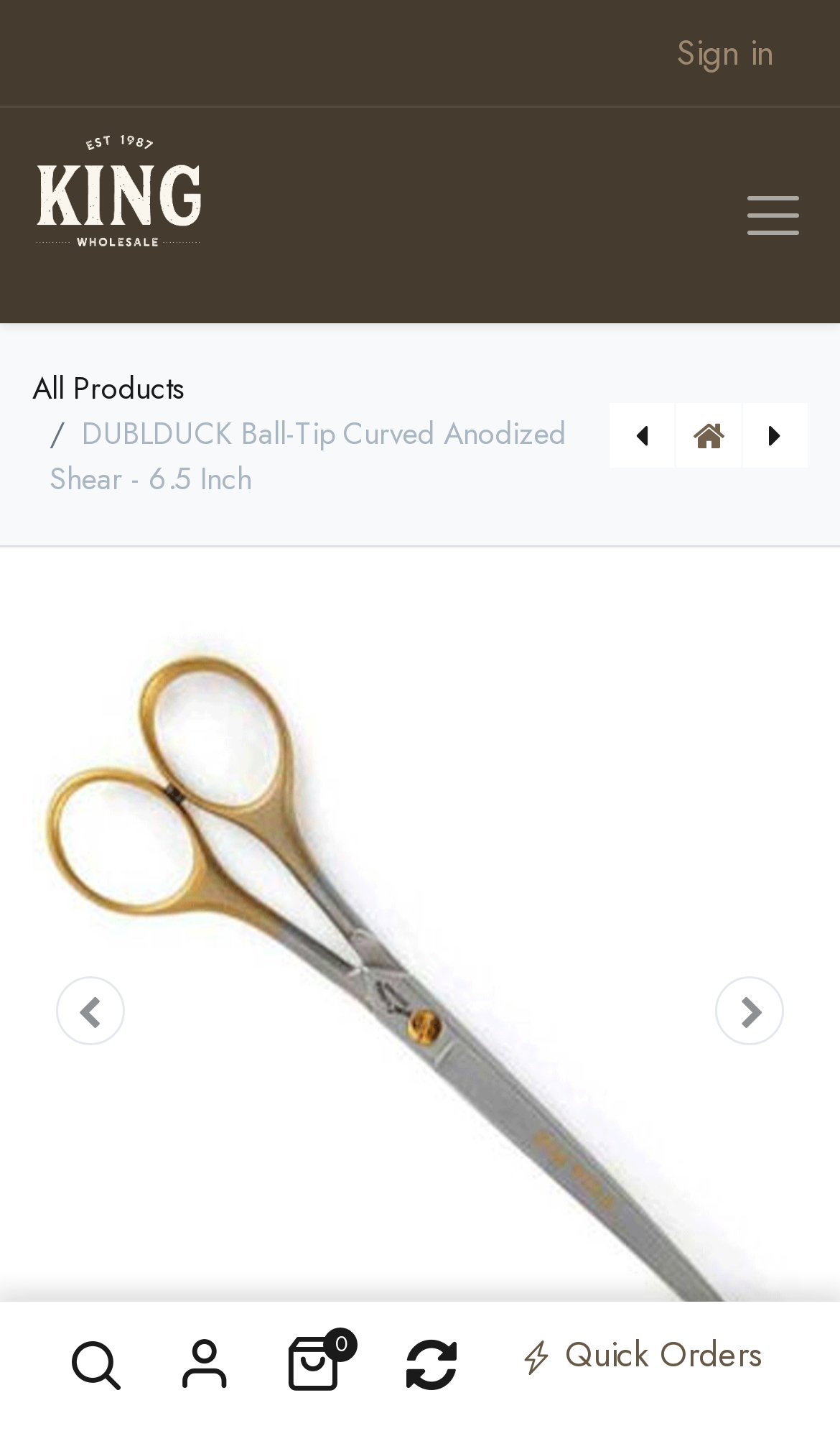Provide the bounding box coordinates of the HTML element this sentence describes: "My Cart 0".

[0.308, 0.916, 0.436, 0.992]